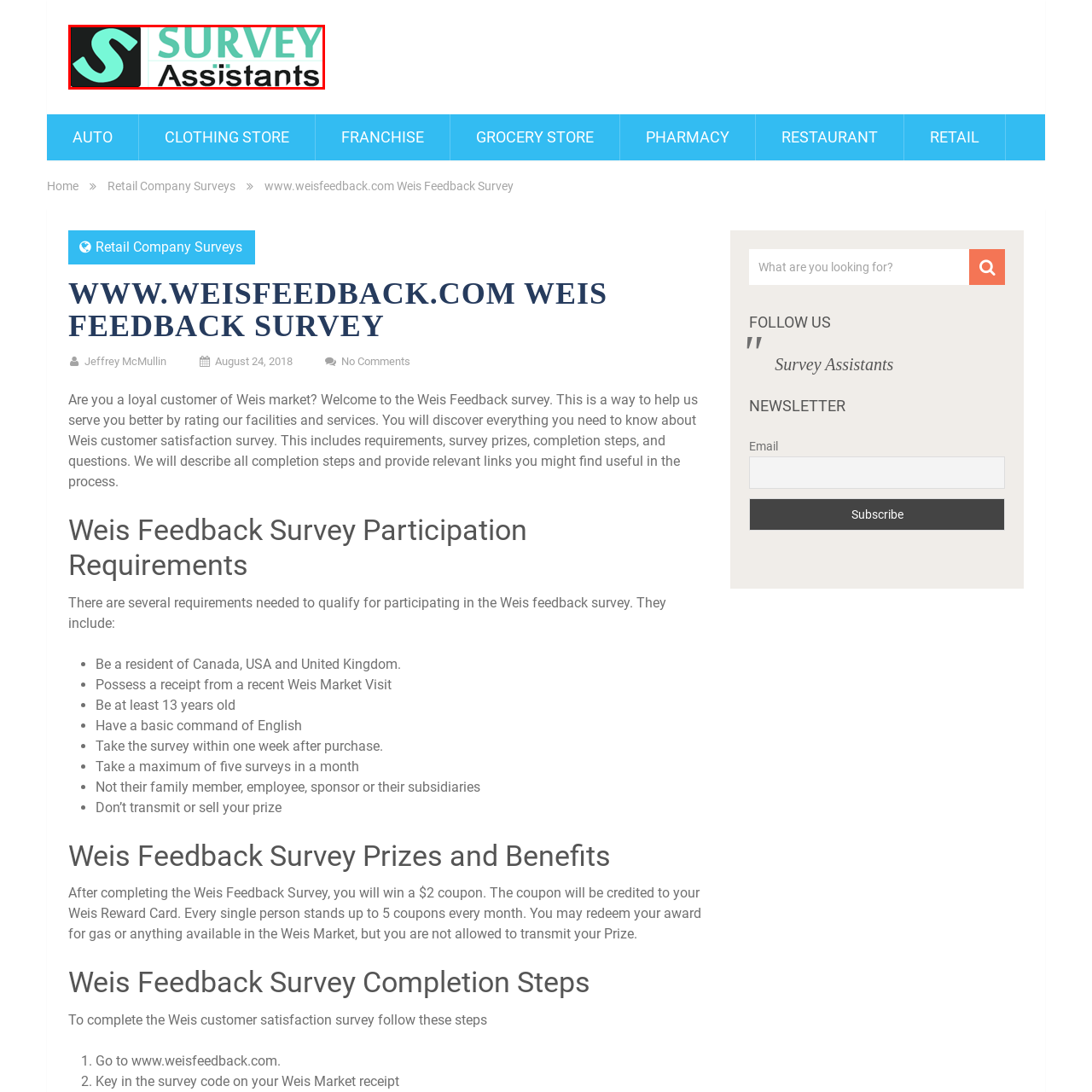What is the purpose of the website www.weisfeedback.com?
Analyze the image enclosed by the red bounding box and reply with a one-word or phrase answer.

customer feedback and surveys